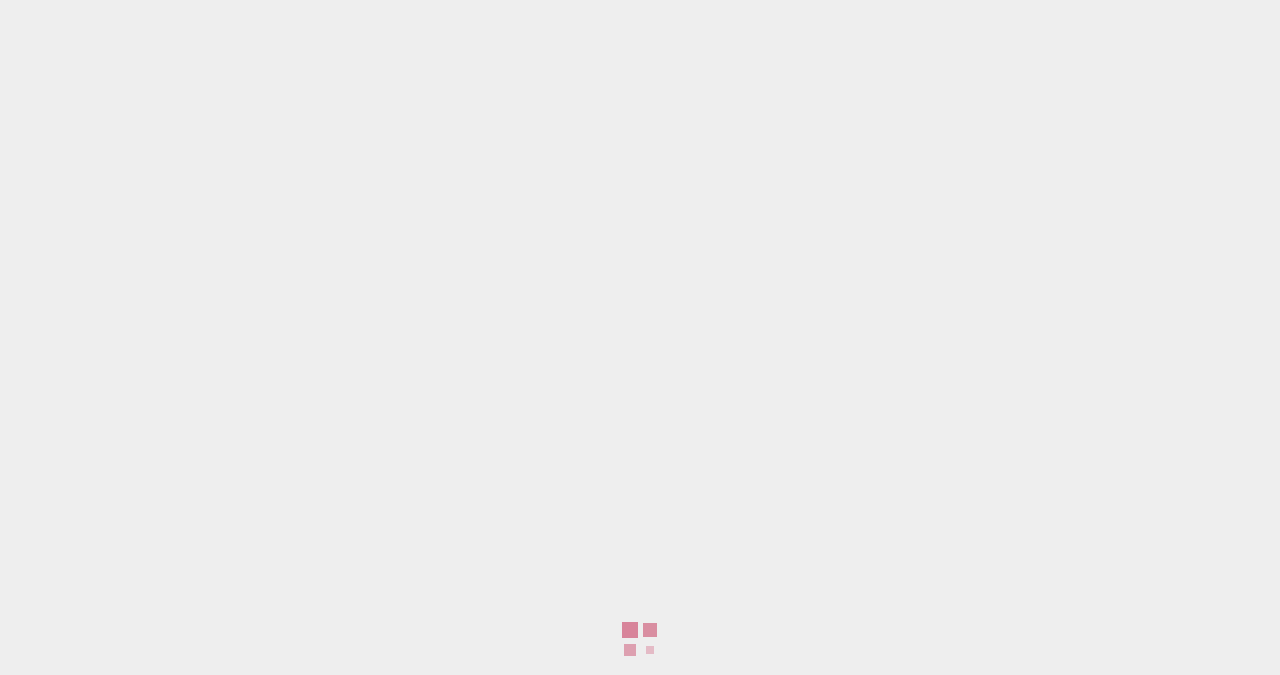Ascertain the bounding box coordinates for the UI element detailed here: "Contact Us". The coordinates should be provided as [left, top, right, bottom] with each value being a float between 0 and 1.

[0.48, 0.144, 0.547, 0.216]